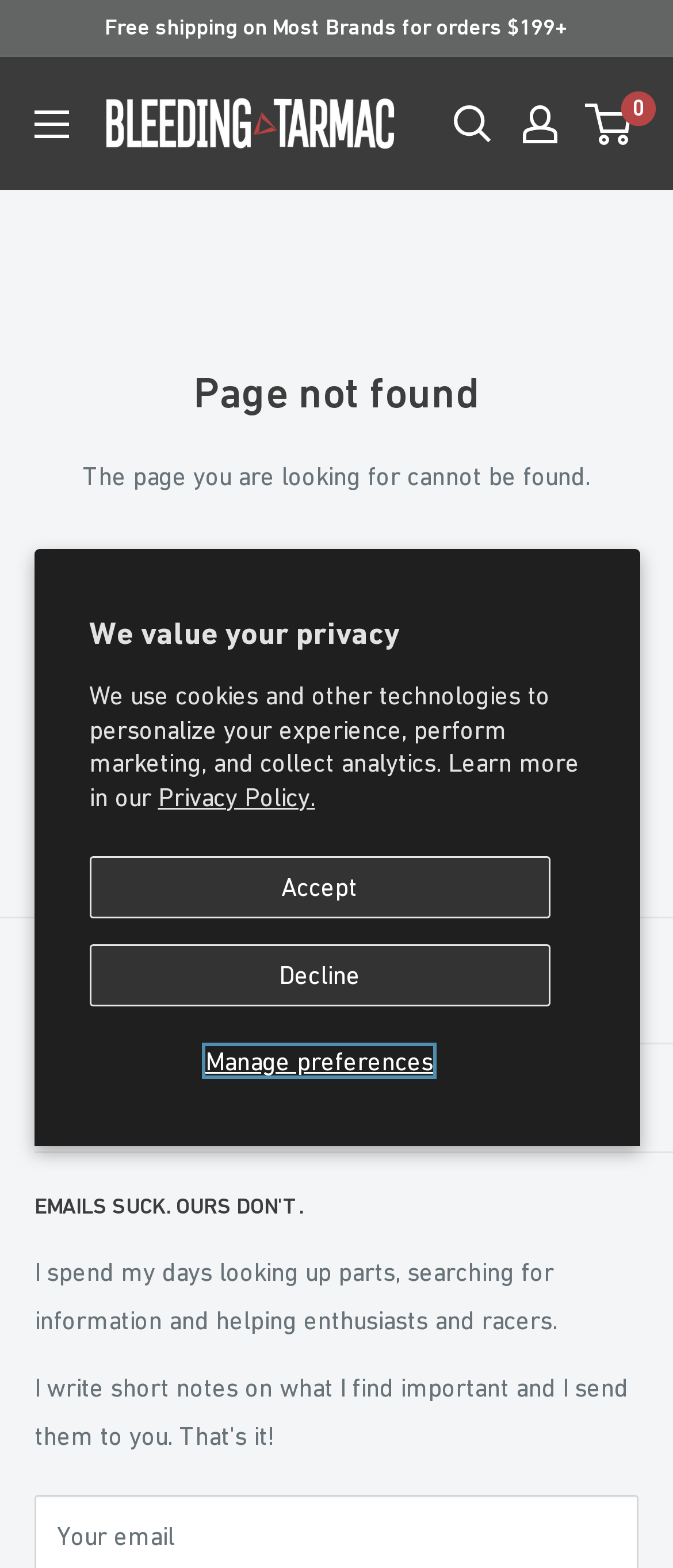Respond with a single word or phrase:
What is the contact phone number of the store?

201-442-0580